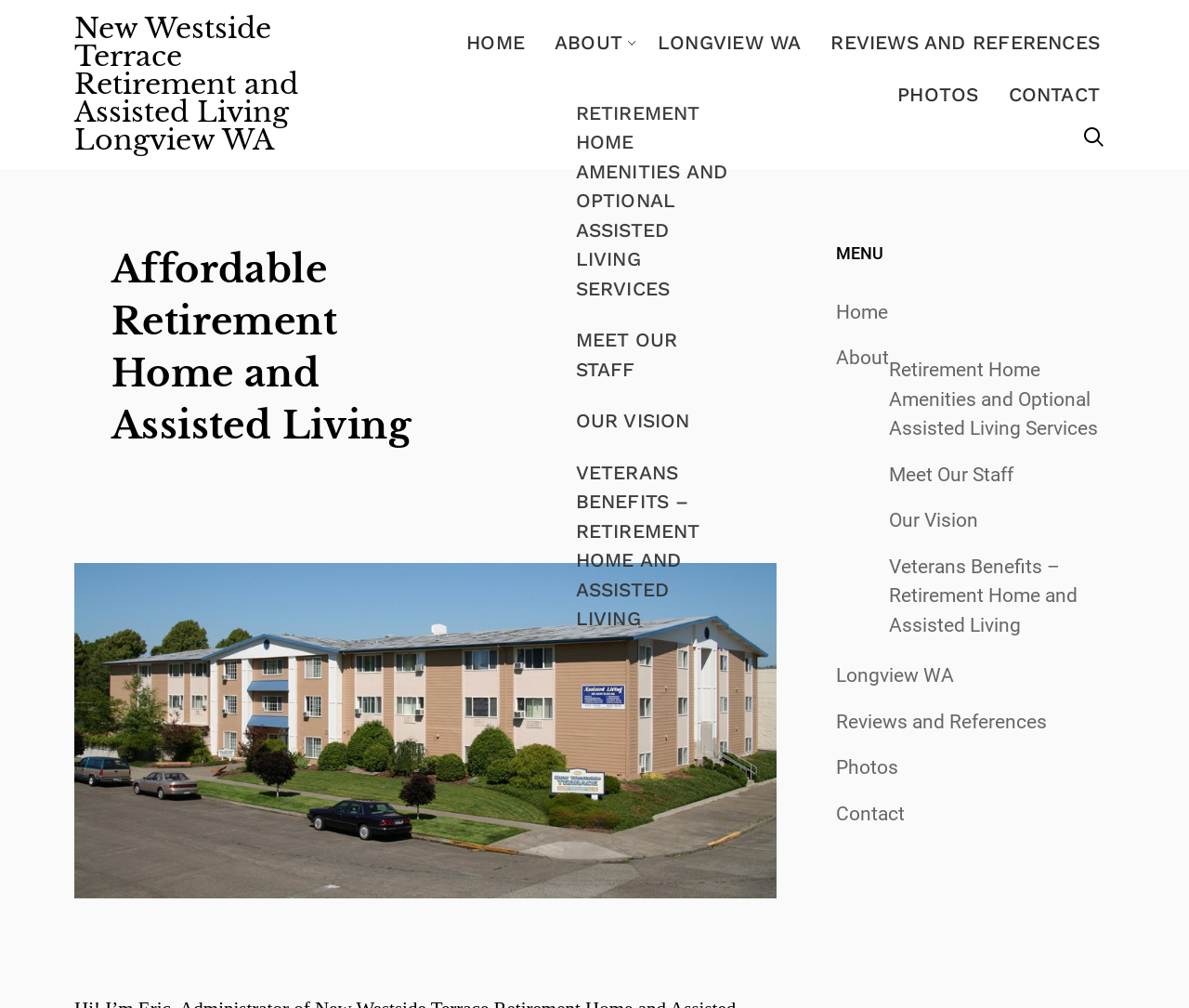Locate the bounding box coordinates of the element to click to perform the following action: 'Learn about retirement home amenities'. The coordinates should be given as four float values between 0 and 1, in the form of [left, top, right, bottom].

[0.748, 0.353, 0.938, 0.44]